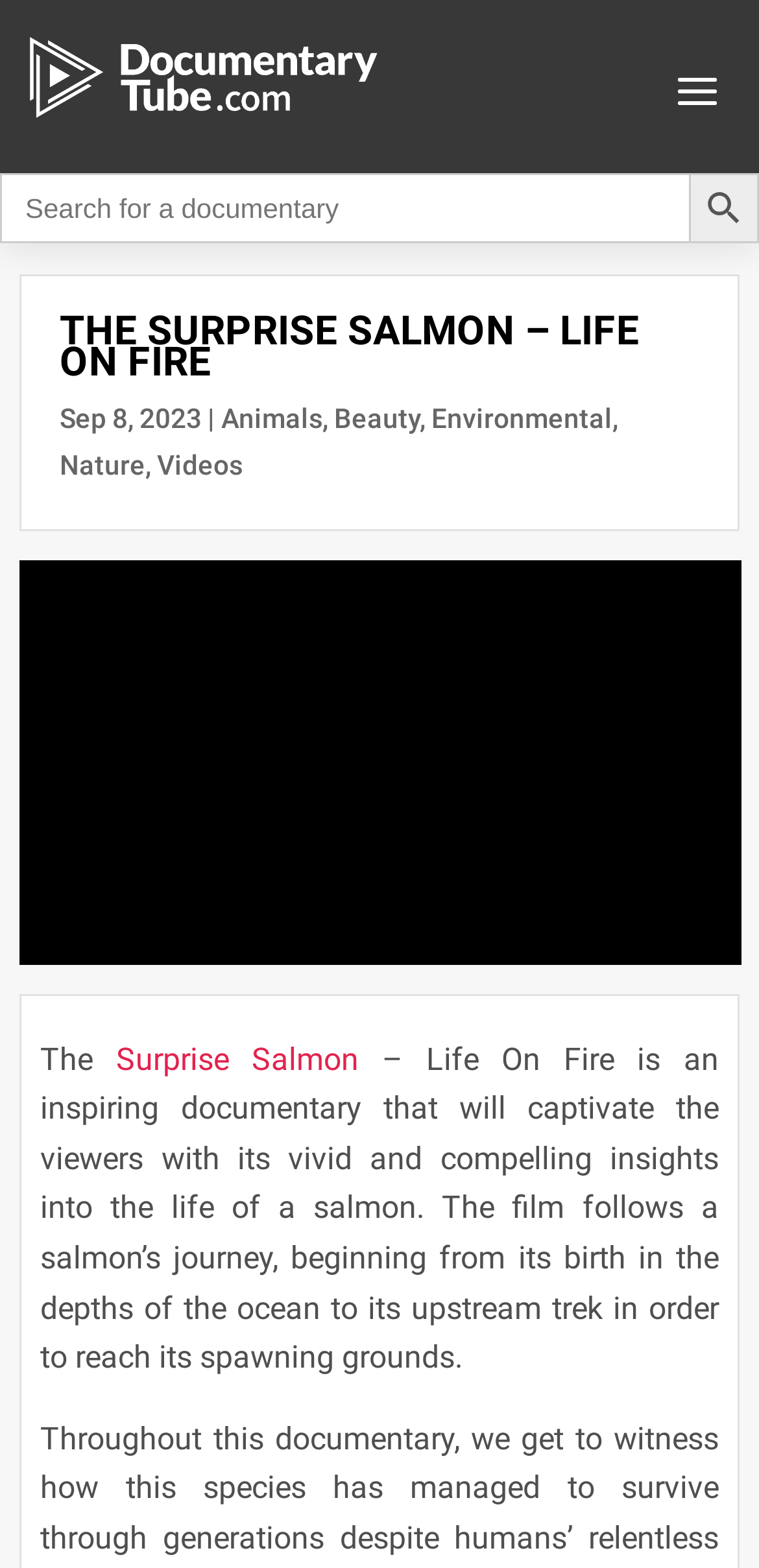Can you specify the bounding box coordinates of the area that needs to be clicked to fulfill the following instruction: "Learn about Docker"?

None